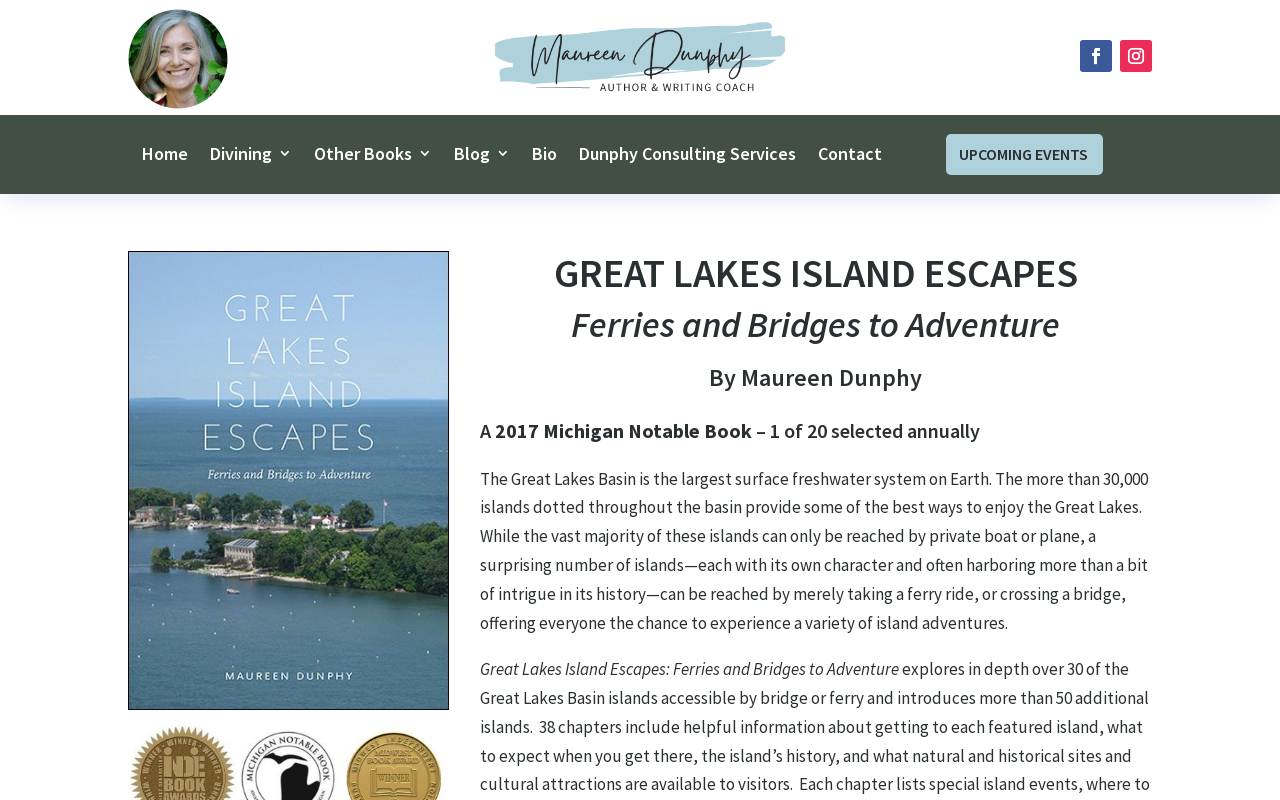Elaborate on the different components and information displayed on the webpage.

This webpage is about Maureen Dunphy's book "Great Lakes Island Escapes" and her author profile. At the top left, there is an image of Maureen Dunphy, and next to it, her logo. On the top right, there are two social media links. Below these, there is a navigation menu with links to "Home", "Divining 3", "Other Books 3", "Blog 3", "Bio", "Dunphy Consulting Services", and "Contact".

Further down, there is a section dedicated to the book "Great Lakes Island Escapes". It features an image of the book cover on the left and a series of headings on the right. The headings introduce the book title, its subtitle "Ferries and Bridges to Adventure", the author's name, and an award it received, "2017 Michigan Notable Book", which is also a link. Below these headings, there is a paragraph of text describing the book's content, which is about exploring the Great Lakes Basin and its many islands. Finally, there is a static text element with the book's title and subtitle again.